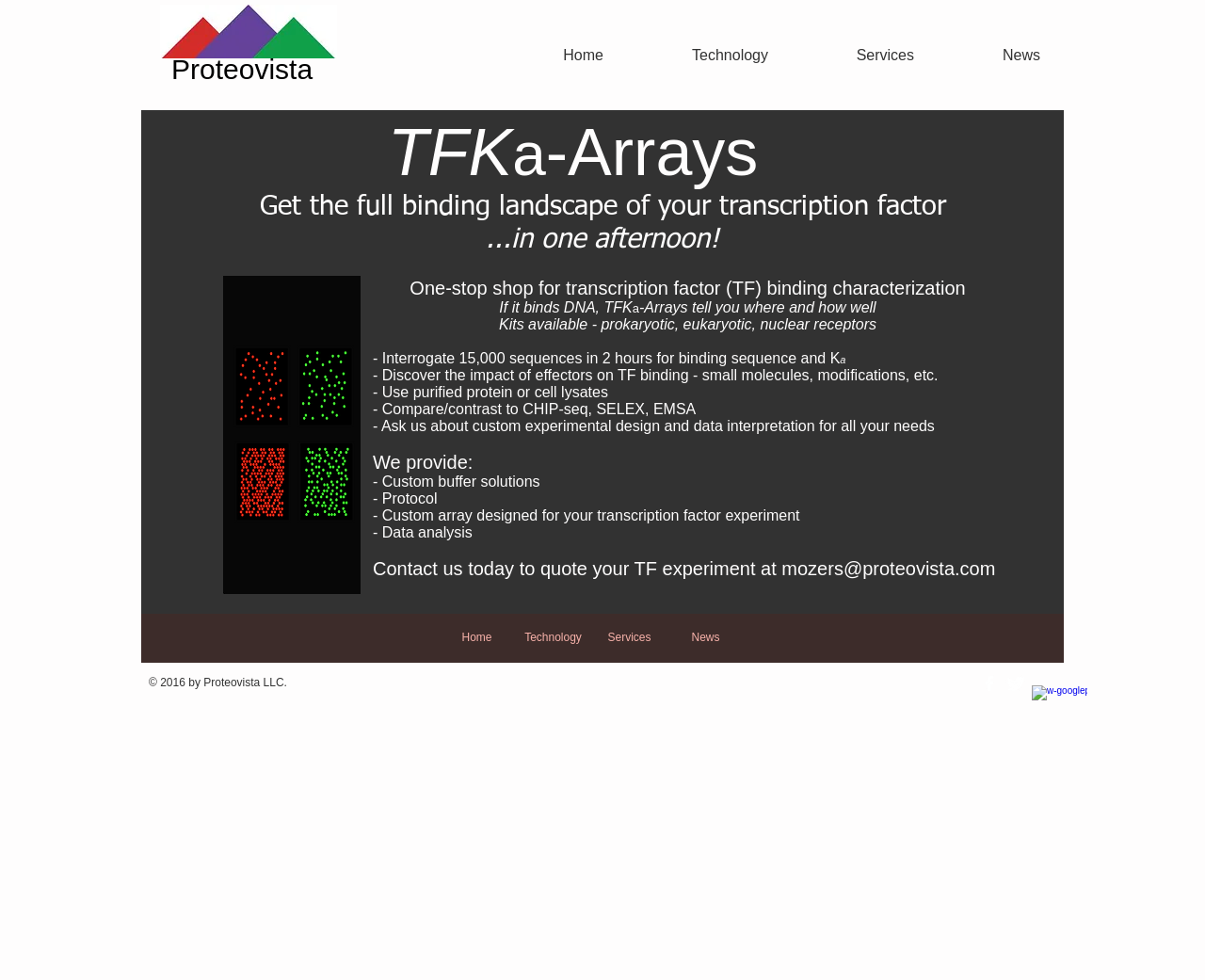Identify and provide the bounding box coordinates of the UI element described: "Services". The coordinates should be formatted as [left, top, right, bottom], with each number being a float between 0 and 1.

[0.653, 0.045, 0.774, 0.067]